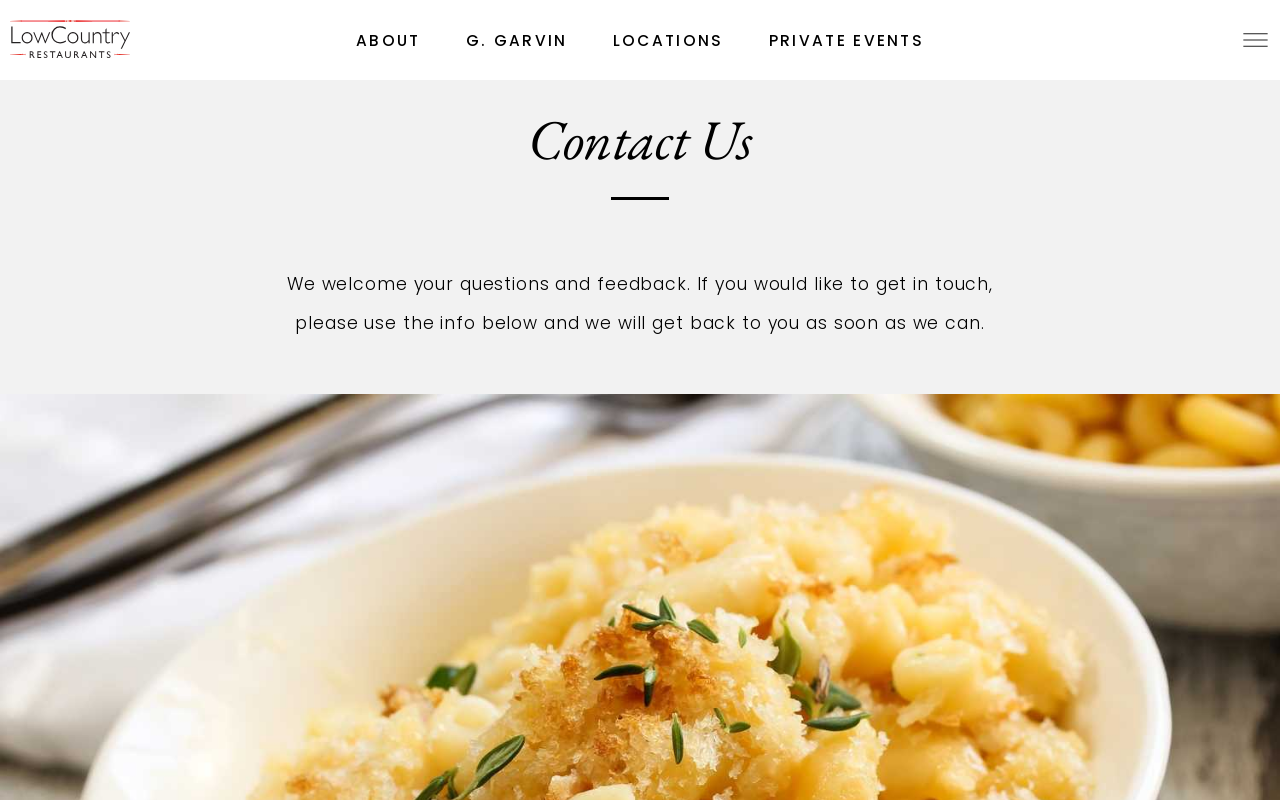Please provide a comprehensive response to the question below by analyzing the image: 
How many images are there in the top navigation area?

There is one image in the top navigation area, which is located inside the first link and has a bounding box coordinate of [0.007, 0.025, 0.101, 0.072].